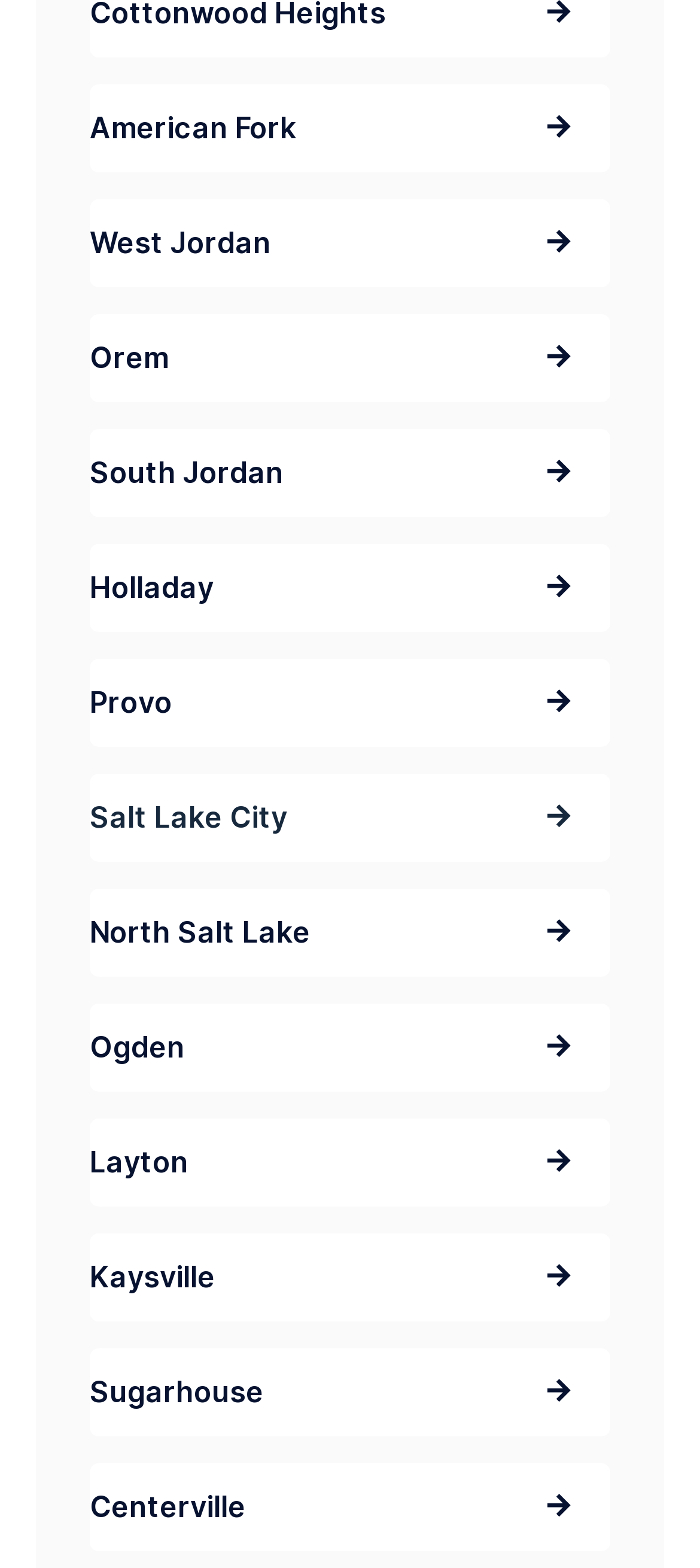Is Provo listed?
Can you provide a detailed and comprehensive answer to the question?

I searched the list of links and found that 'Provo' is one of the cities listed, located at the middle of the list.